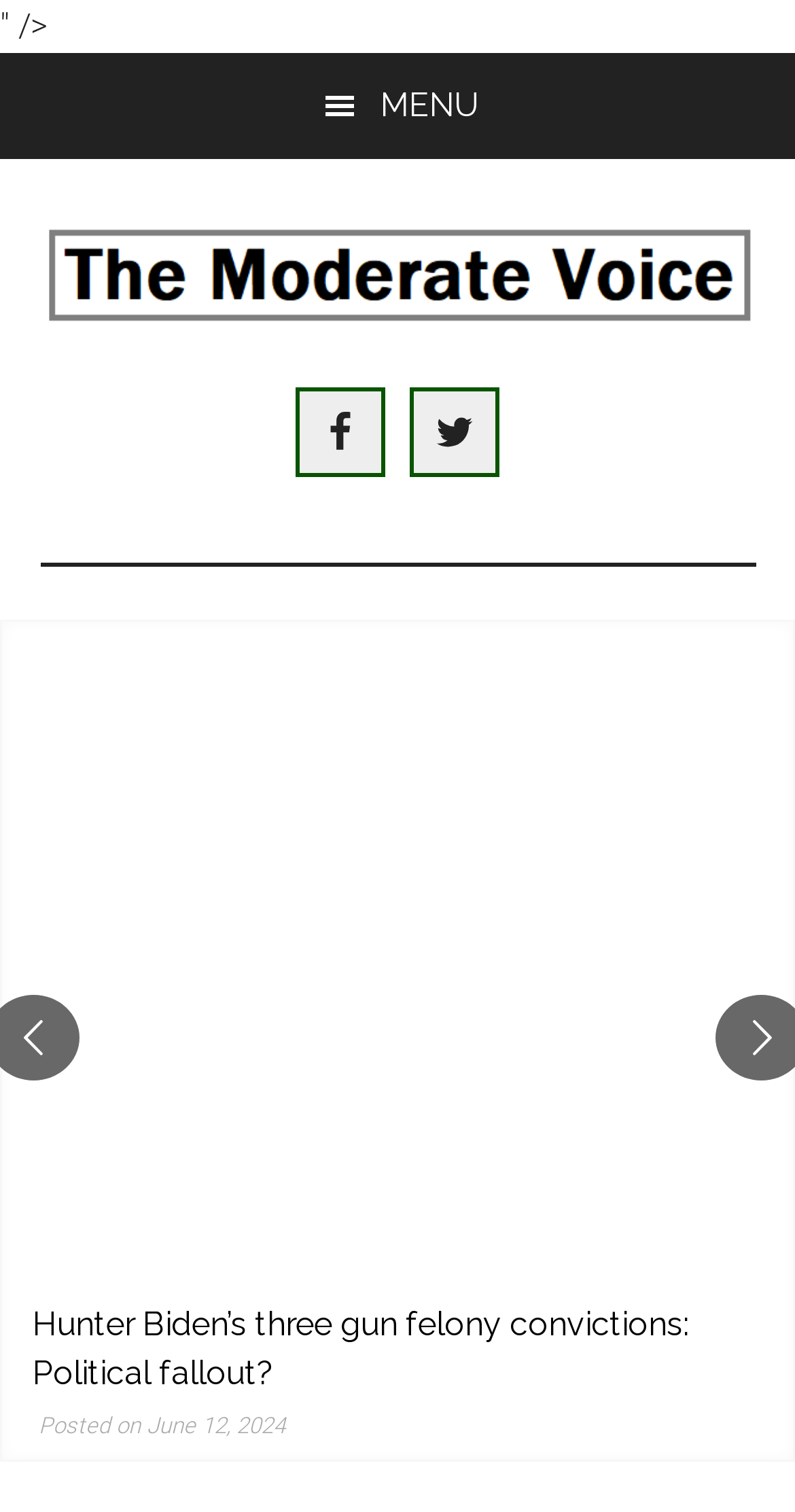What is the title of the article below the main heading?
Using the image provided, answer with just one word or phrase.

A brief history of tragic presidential relatives, from Alice Roosevelt to Hunter Biden